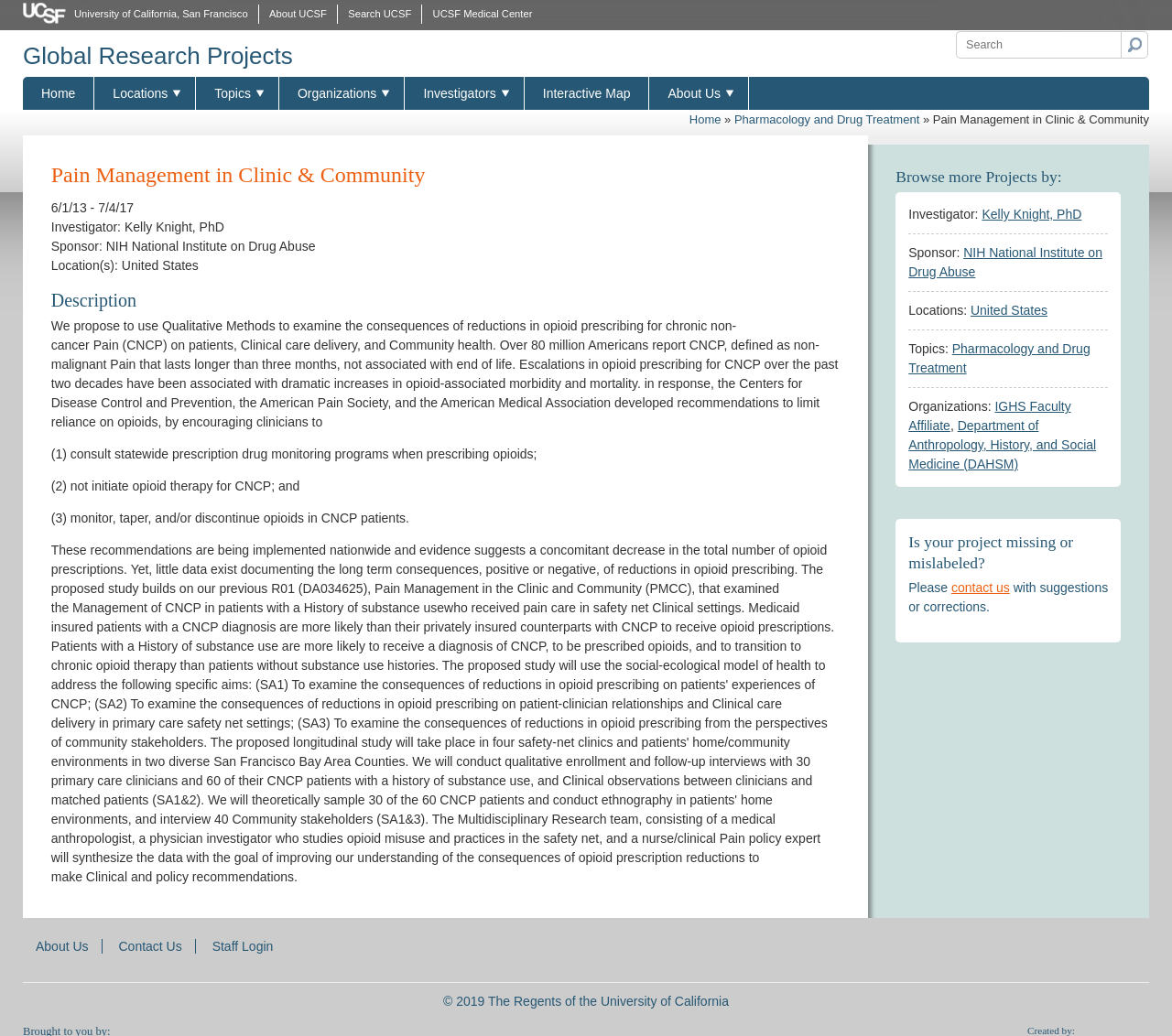Construct a thorough caption encompassing all aspects of the webpage.

The webpage is about a research project on pain management in clinic and community, specifically focused on the consequences of reductions in opioid prescribing for chronic non-cancer pain. 

At the top of the page, there is a navigation menu with links to "University of California, San Francisco", "About UCSF", "Search UCSF", and "UCSF Medical Center". Below this menu, there is a heading "Global Research Projects" with a search form and a link to "Home". 

On the left side of the page, there is a list of links to different topics, including "Locations", "Topics", "Organizations", "Investigators", and "Interactive Map". 

The main content of the page is divided into several sections. The first section displays the project title, "Pain Management in Clinic & Community", with a timestamp "6/1/13 - 7/4/17". Below this, there is information about the investigator, sponsor, and location of the project. 

The next section is the project description, which is a lengthy text discussing the background and objectives of the project. The text is divided into several paragraphs and includes links to related topics. 

Following the project description, there are sections to browse more projects by investigator, sponsor, location, and topic. Each section has links to related projects. 

At the bottom of the page, there is a section with a heading "Is your project missing or mislabeled?" and a link to contact the website administrators with suggestions or corrections. 

Finally, there is a footer section with links to "About Us", "Contact Us", and "Staff Login", as well as a copyright notice.